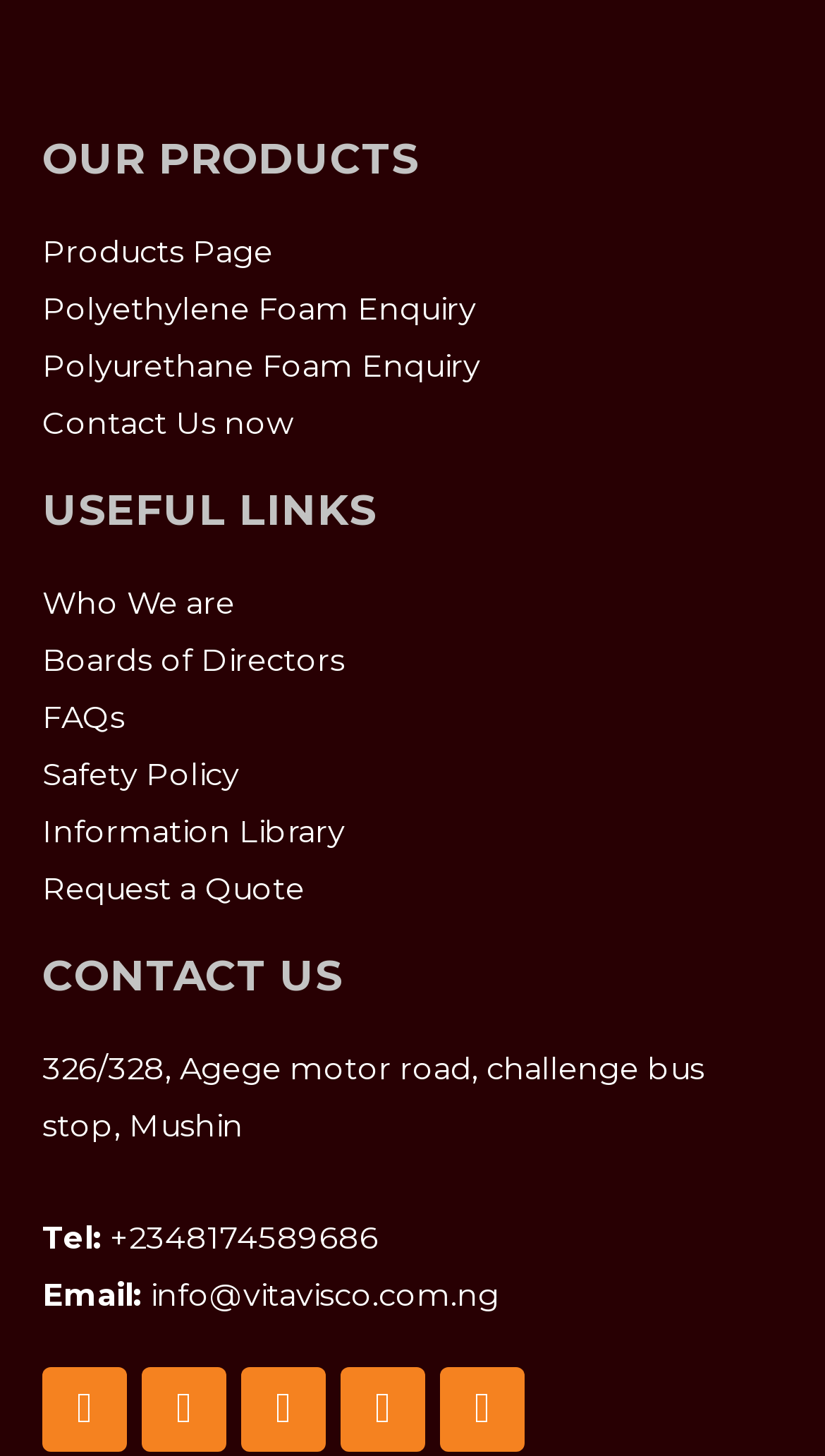Using the webpage screenshot, find the UI element described by Safety Policy. Provide the bounding box coordinates in the format (top-left x, top-left y, bottom-right x, bottom-right y), ensuring all values are floating point numbers between 0 and 1.

[0.051, 0.519, 0.29, 0.545]